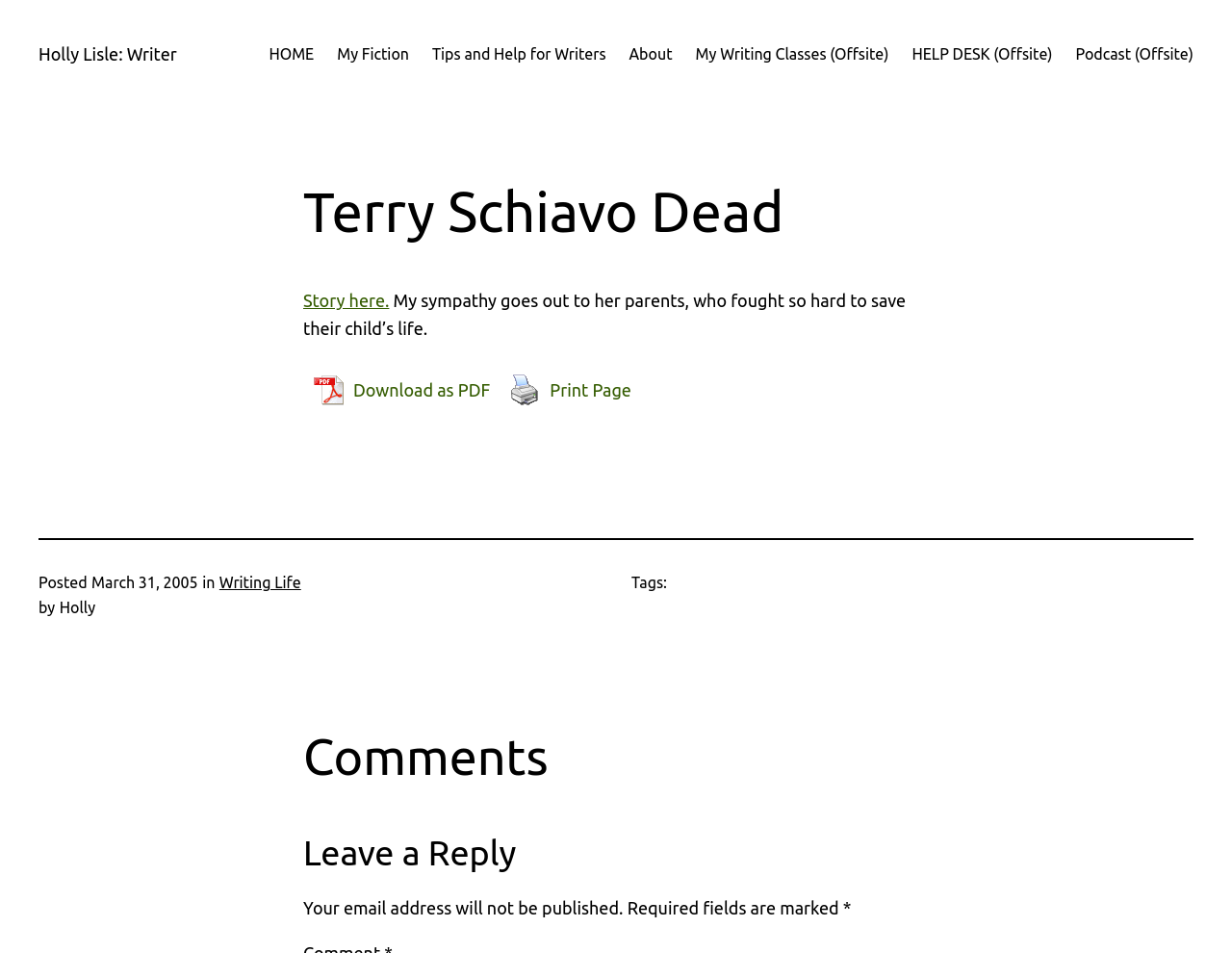Locate the bounding box coordinates of the clickable region to complete the following instruction: "leave a reply."

[0.246, 0.87, 0.754, 0.921]